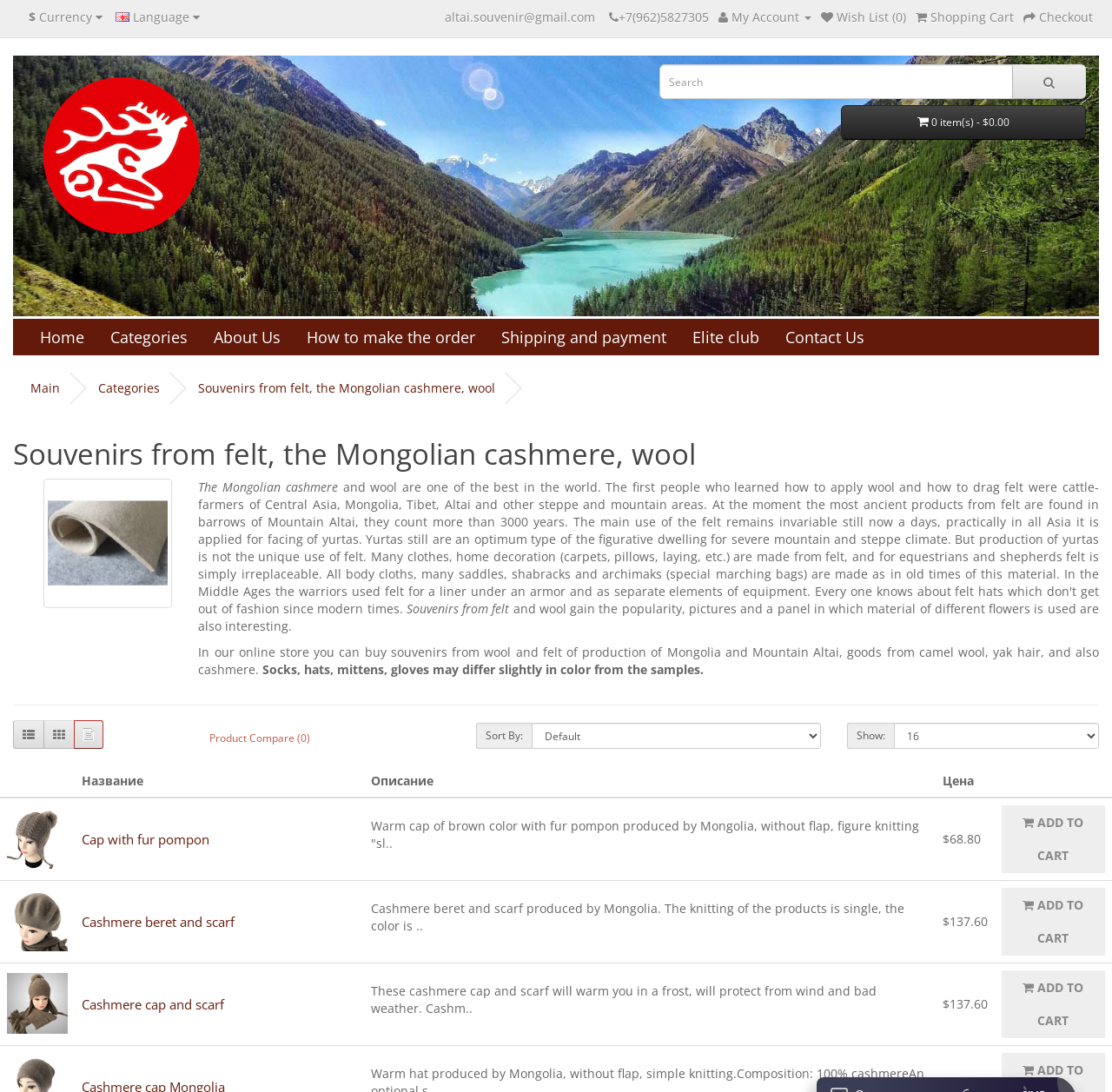Refer to the screenshot and answer the following question in detail:
What is the function of the button with the '' icon?

The button with the '' icon is a call-to-action button that allows users to add a product to their shopping cart. This is evident from the text ' ADD TO CART' on the button.